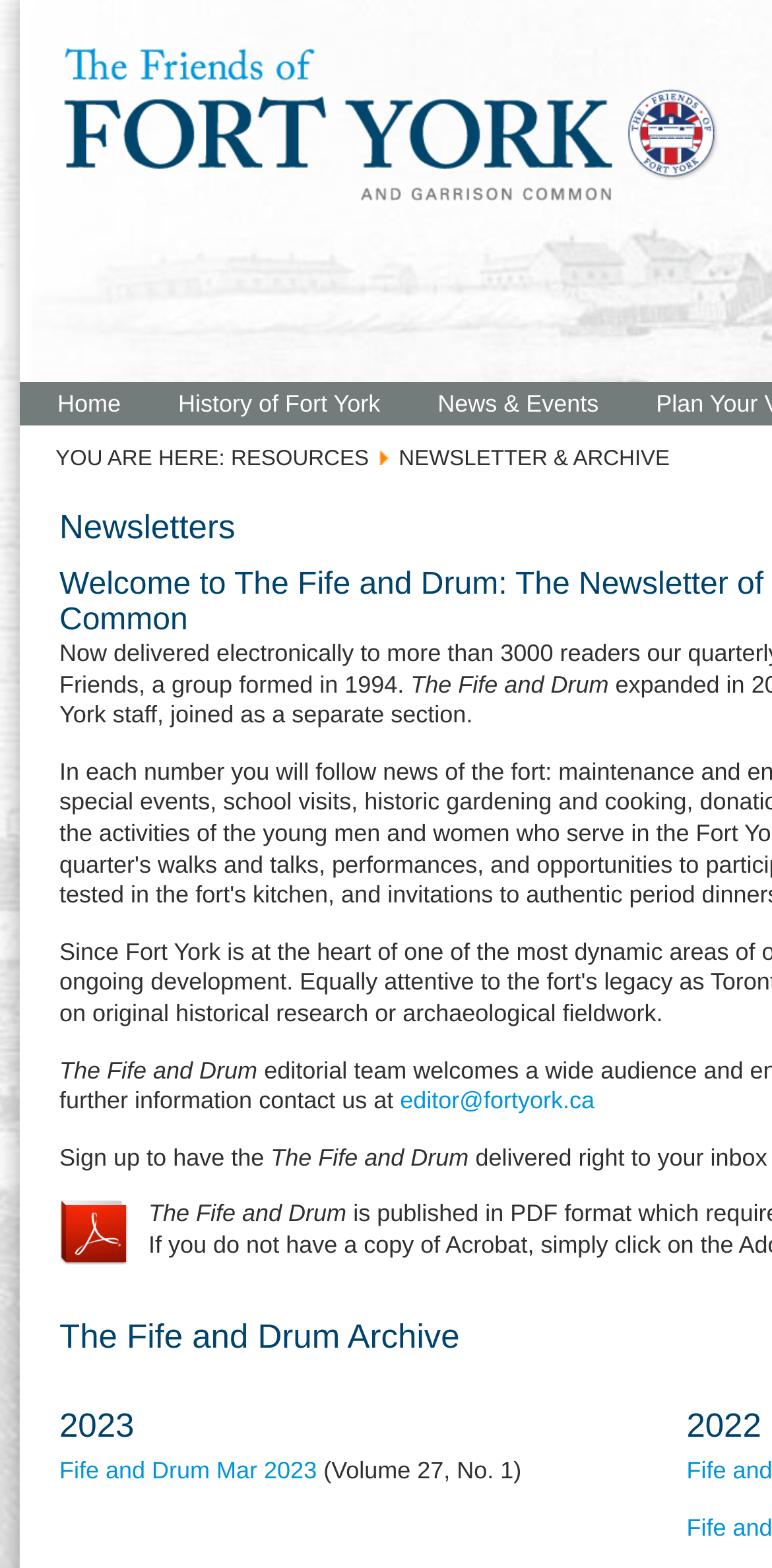Given the description "name="email" placeholder="E-Mail"", provide the bounding box coordinates of the corresponding UI element.

None